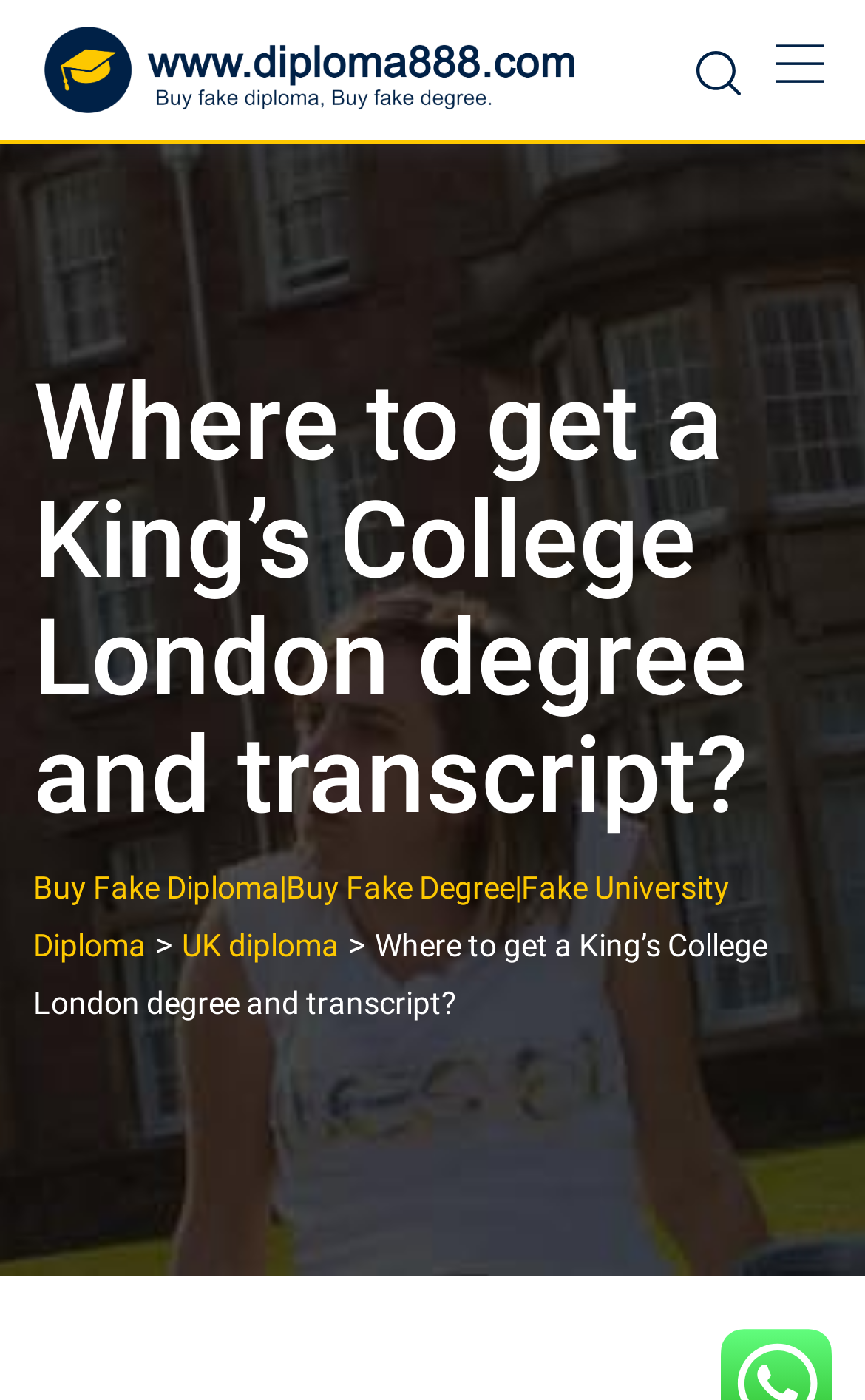Determine the bounding box of the UI component based on this description: "UK diploma". The bounding box coordinates should be four float values between 0 and 1, i.e., [left, top, right, bottom].

[0.21, 0.662, 0.392, 0.687]